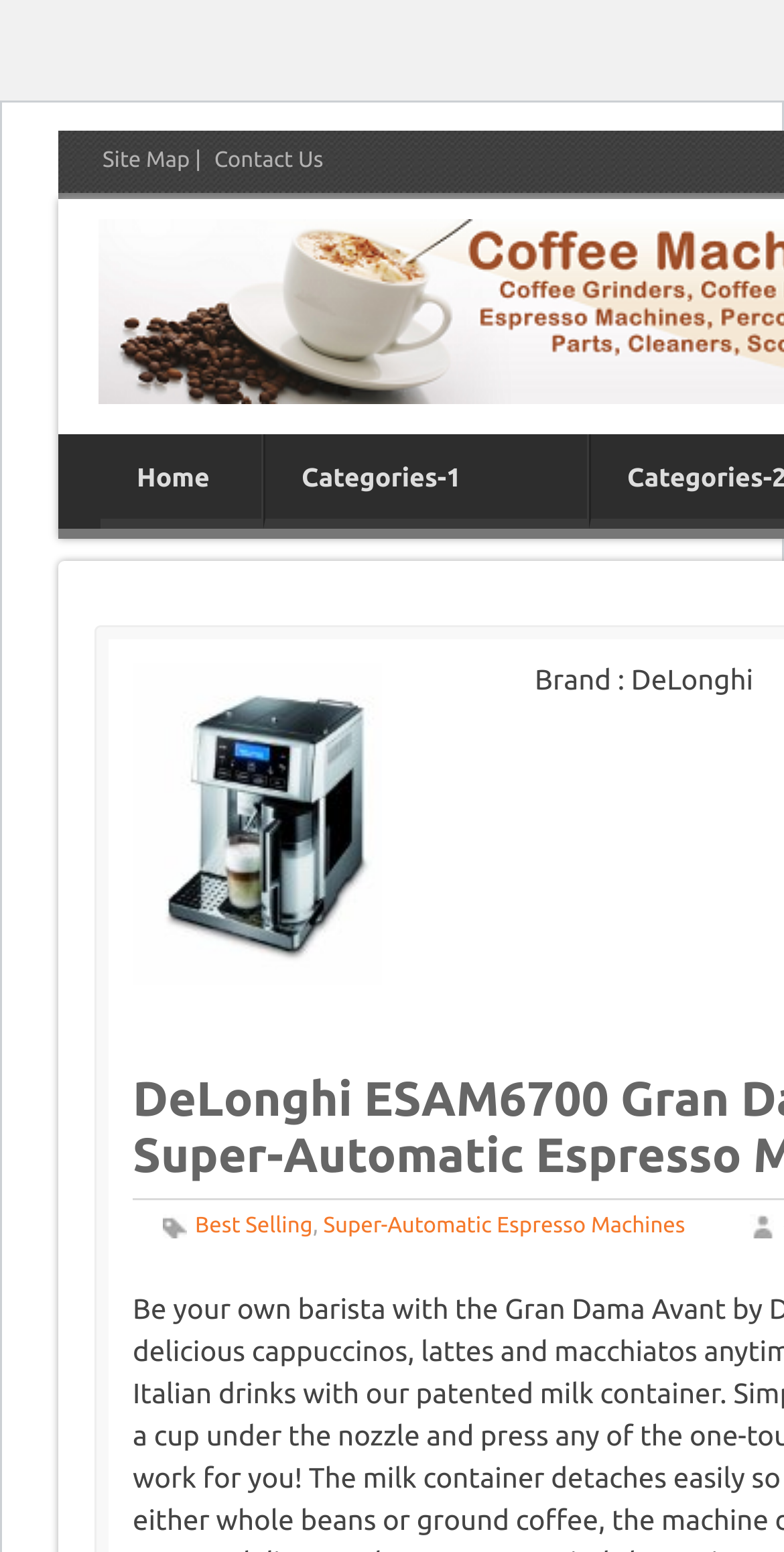Give a full account of the webpage's elements and their arrangement.

The webpage is about the De'Longhi Gran Dama Avant, a super-automatic espresso machine. At the top left corner, there are three links: "Site Map", "Contact Us", and a separator in between. Below these links, there is a navigation menu with three options: "Home", "Categories-1", and a gap in between.

On the right side of the page, there is a product description section. It starts with a title "Brand : DeLonghi" followed by a series of links and text. The links are "Best Selling", "Super-Automatic Espresso Machines", with a comma in between. This section is likely describing the product's features and categories.

The webpage's main content is likely focused on showcasing the Gran Dama Avant espresso machine, allowing users to explore its features and purchase it. The meta description suggests that the machine enables users to create authentic cappuccinos, lattes, and macchiatos at home.